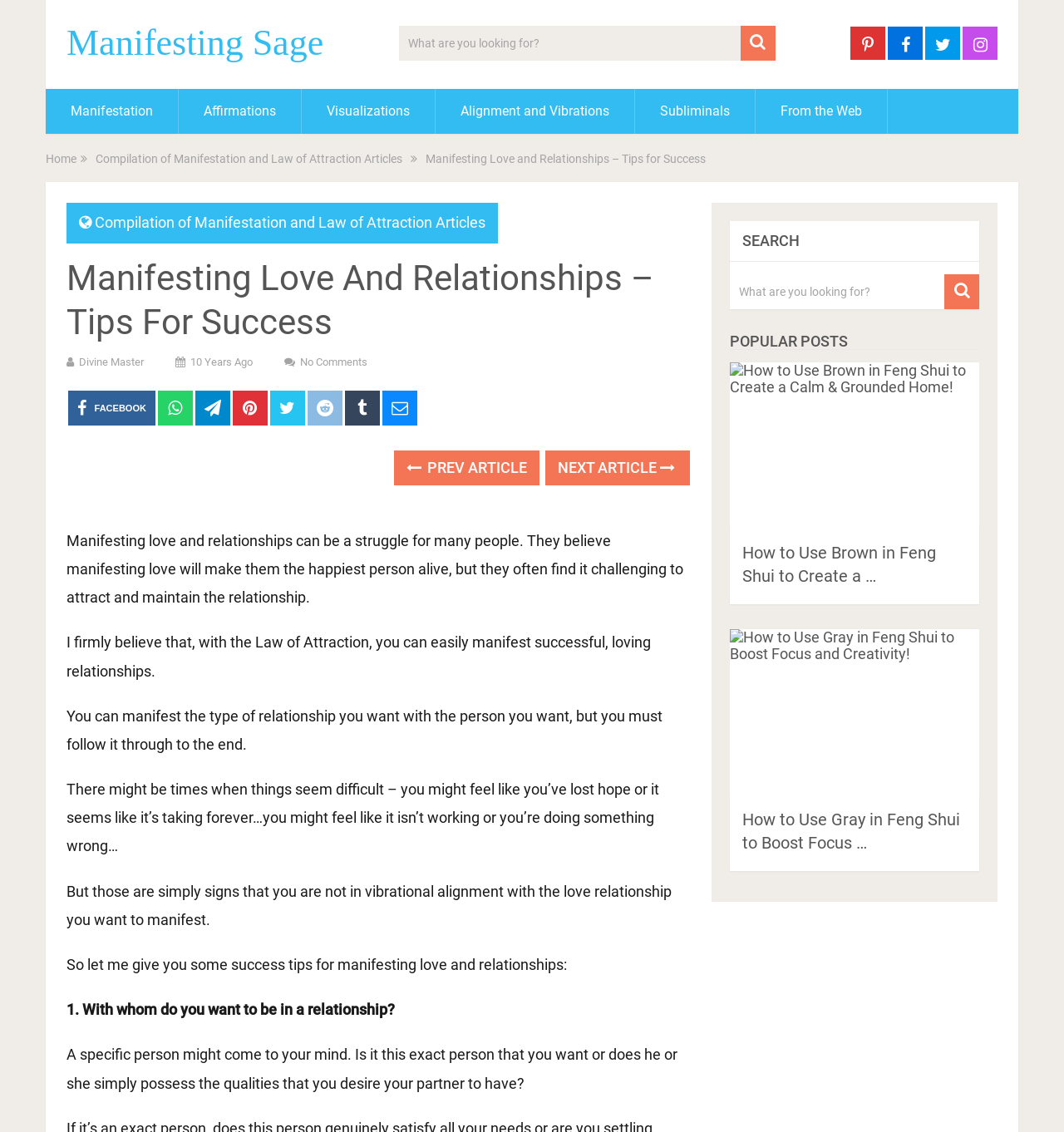Determine the bounding box coordinates for the clickable element to execute this instruction: "Go to Manifestation page". Provide the coordinates as four float numbers between 0 and 1, i.e., [left, top, right, bottom].

[0.043, 0.079, 0.167, 0.118]